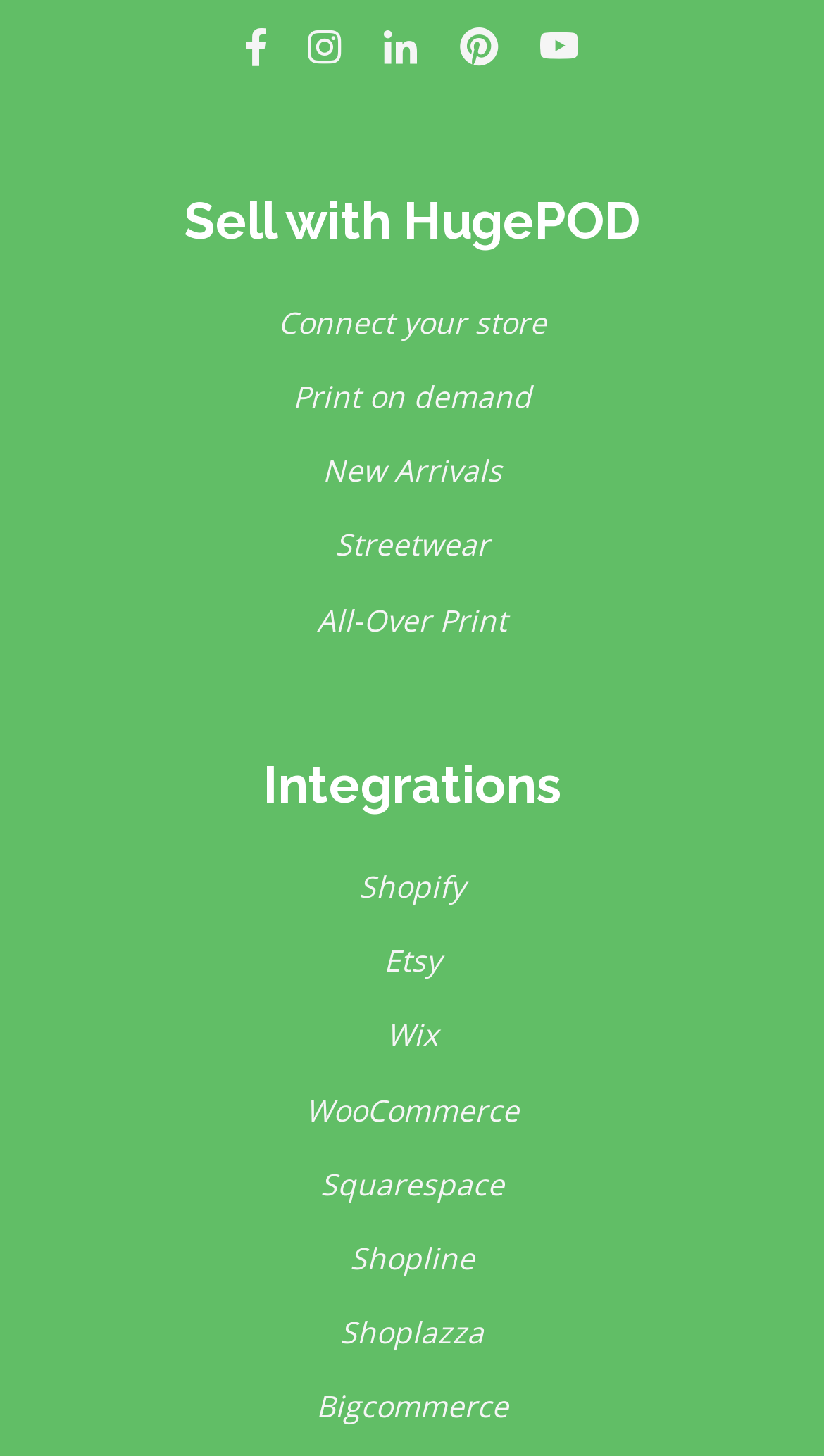Please provide a comprehensive response to the question based on the details in the image: What is the main purpose of HugePOD?

The main purpose of HugePOD can be inferred from the heading 'Sell with HugePOD' and the links provided below it, such as 'Connect your store', 'Print on demand', and 'New Arrivals', which suggest that HugePOD is a platform for selling products.